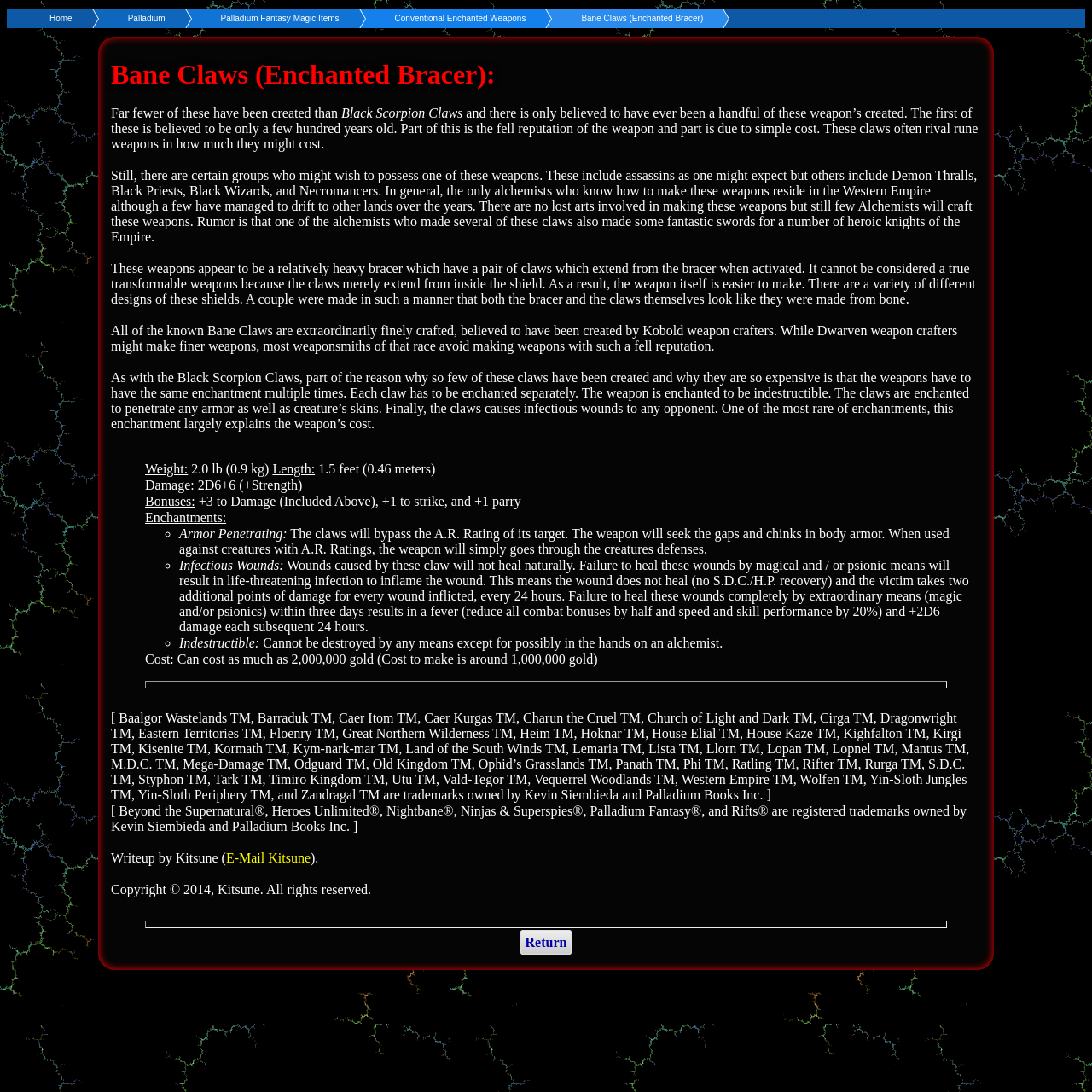Examine the screenshot and answer the question in as much detail as possible: Who wrote the writeup of Bane Claws?

I found the answer by looking at the footer of the webpage, where it says 'Writeup by Kitsune'.